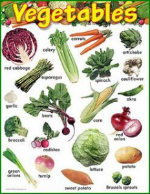Please examine the image and provide a detailed answer to the question: What is the significance of the diverse colors and shapes of vegetables?

The diverse colors and shapes of vegetables are highlighted in the image to promote a nutritious base for meals, emphasizing the importance of incorporating a variety of vegetables into one's diet for a healthy lifestyle.